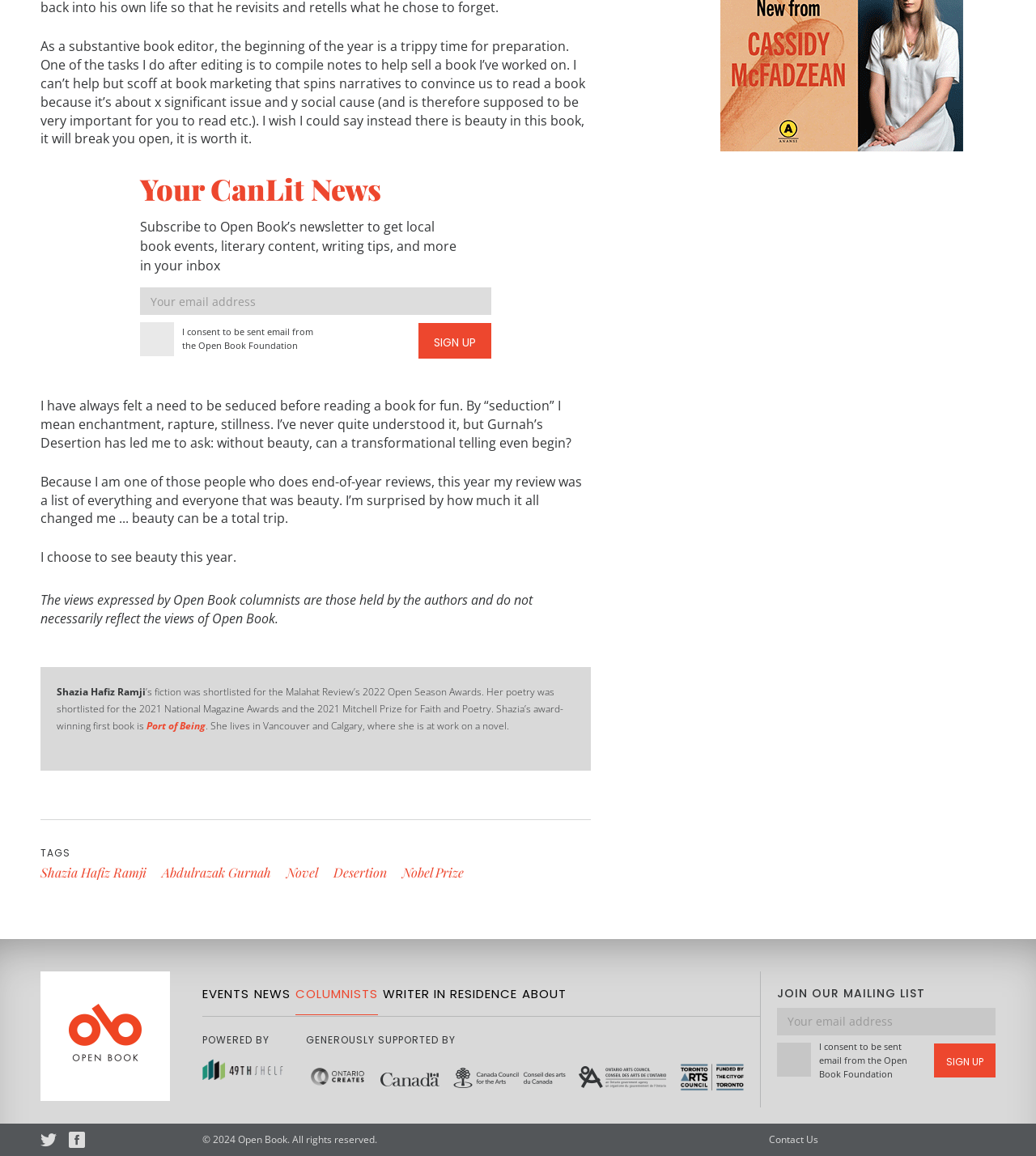Answer the question in one word or a short phrase:
What is the author's profession?

Book editor